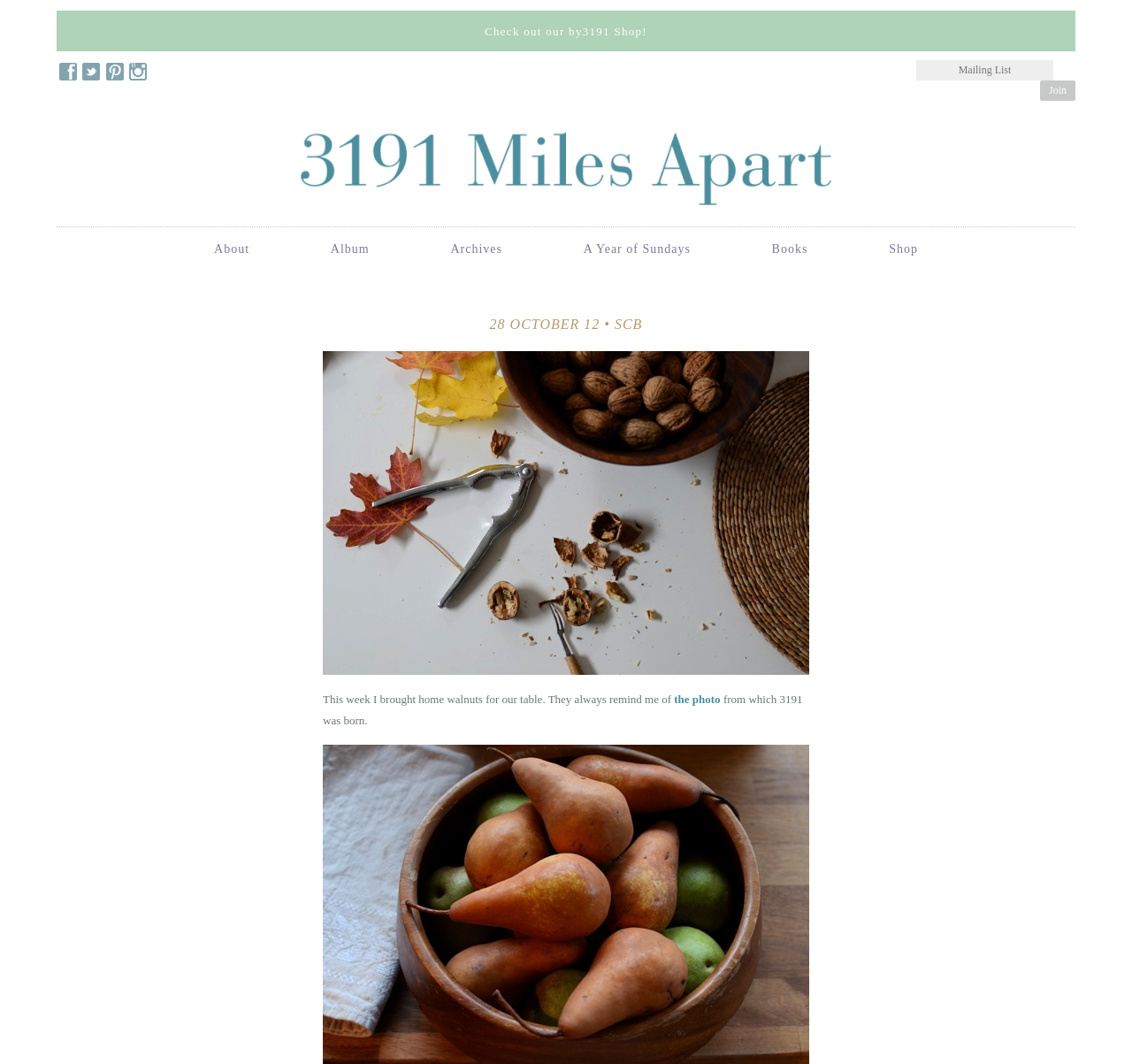Locate and generate the text content of the webpage's heading.

28 OCTOBER 12 • SCB